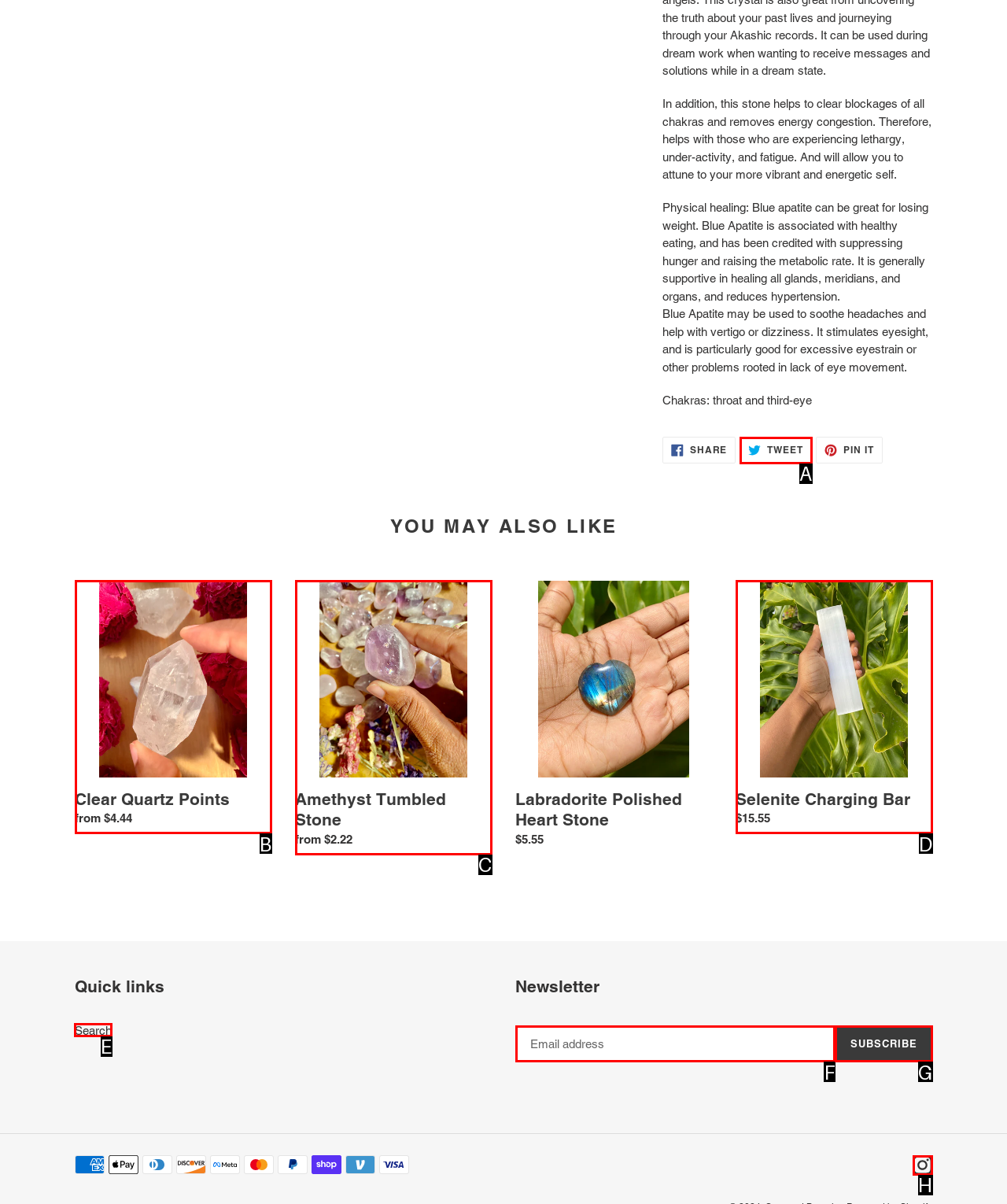Identify the correct UI element to click to follow this instruction: Search
Respond with the letter of the appropriate choice from the displayed options.

E